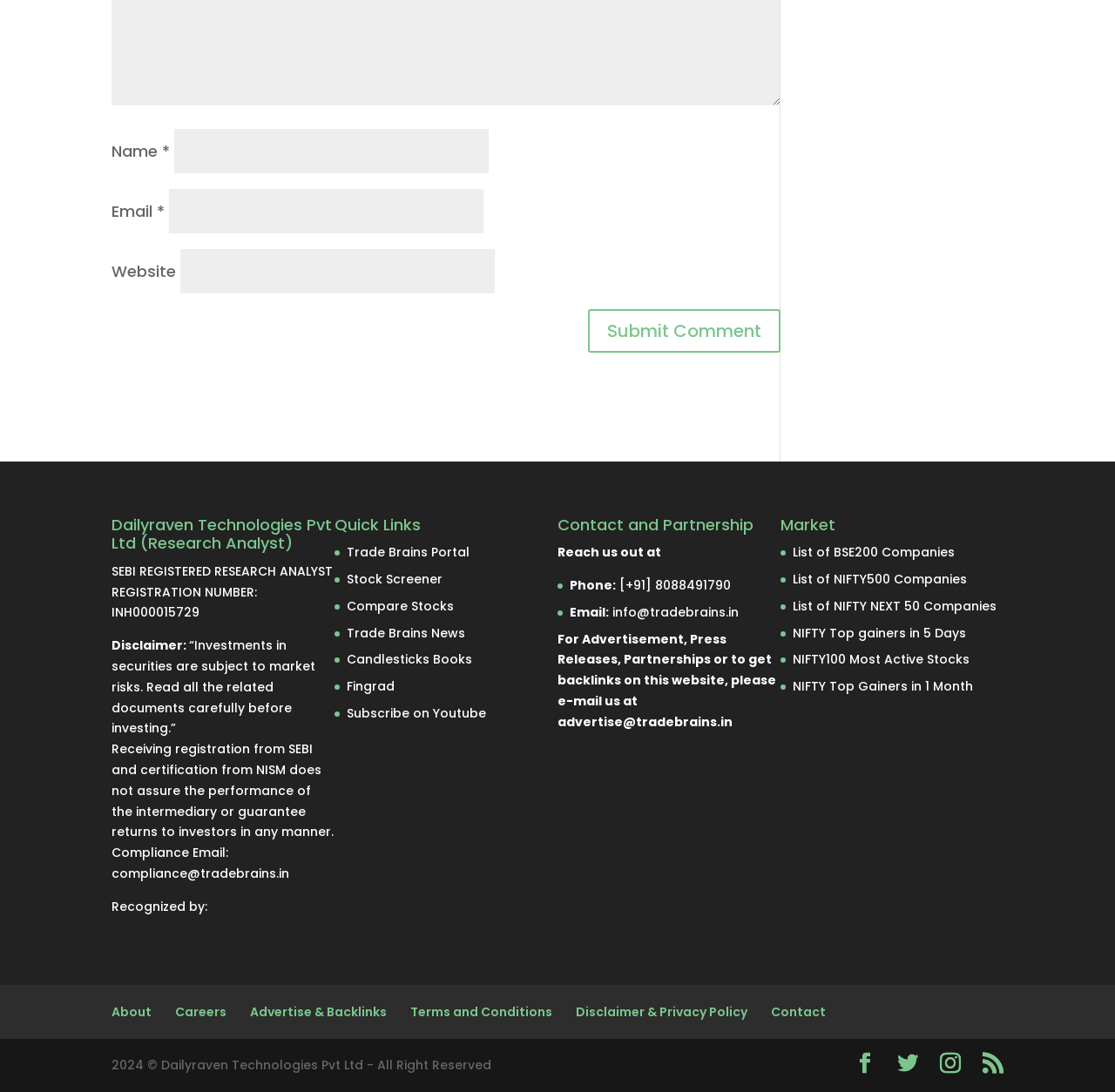Highlight the bounding box coordinates of the region I should click on to meet the following instruction: "Buy now with ShopPay".

None